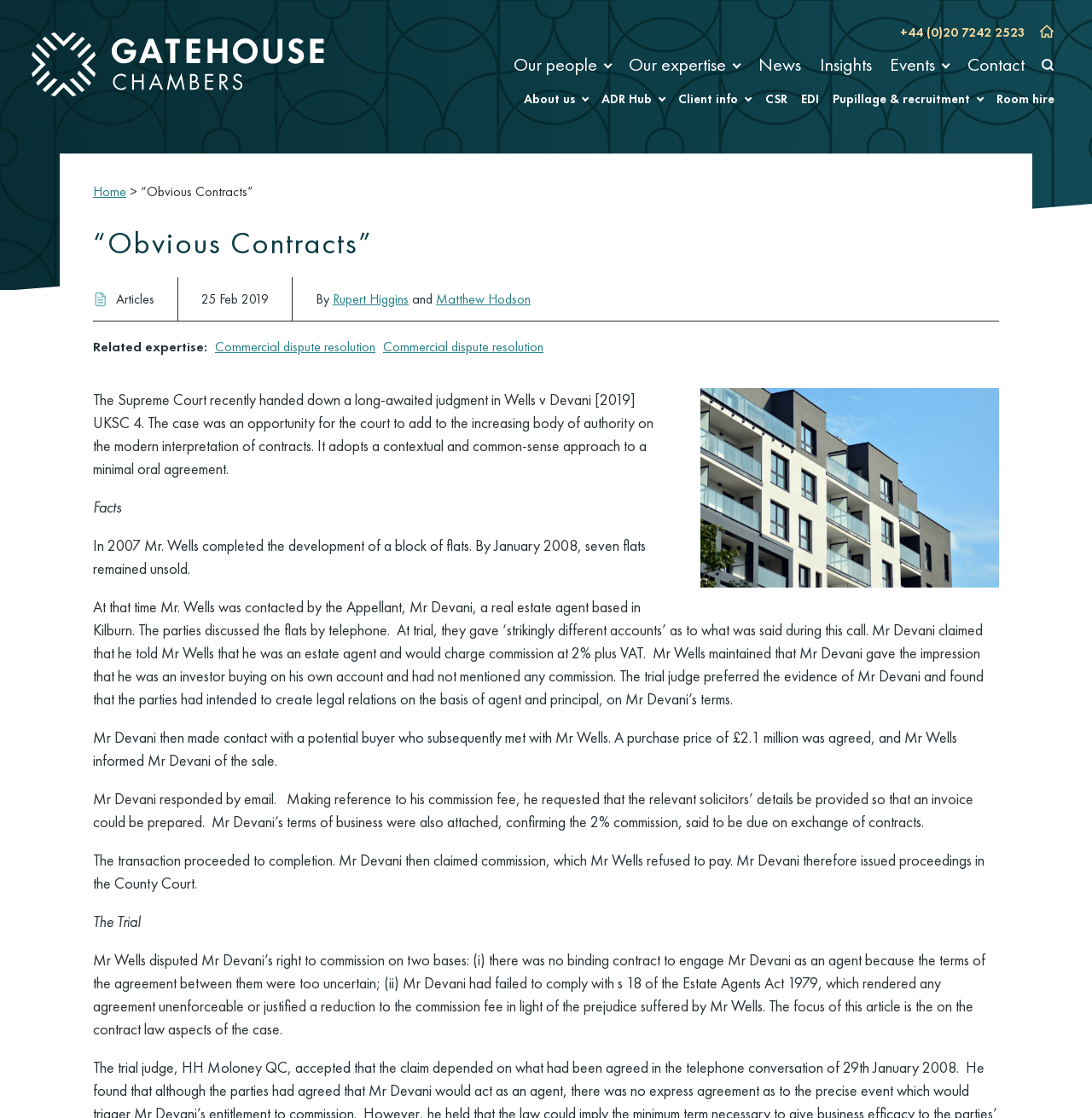Identify the bounding box coordinates of the section to be clicked to complete the task described by the following instruction: "Learn about Commercial dispute resolution". The coordinates should be four float numbers between 0 and 1, formatted as [left, top, right, bottom].

[0.197, 0.302, 0.344, 0.32]